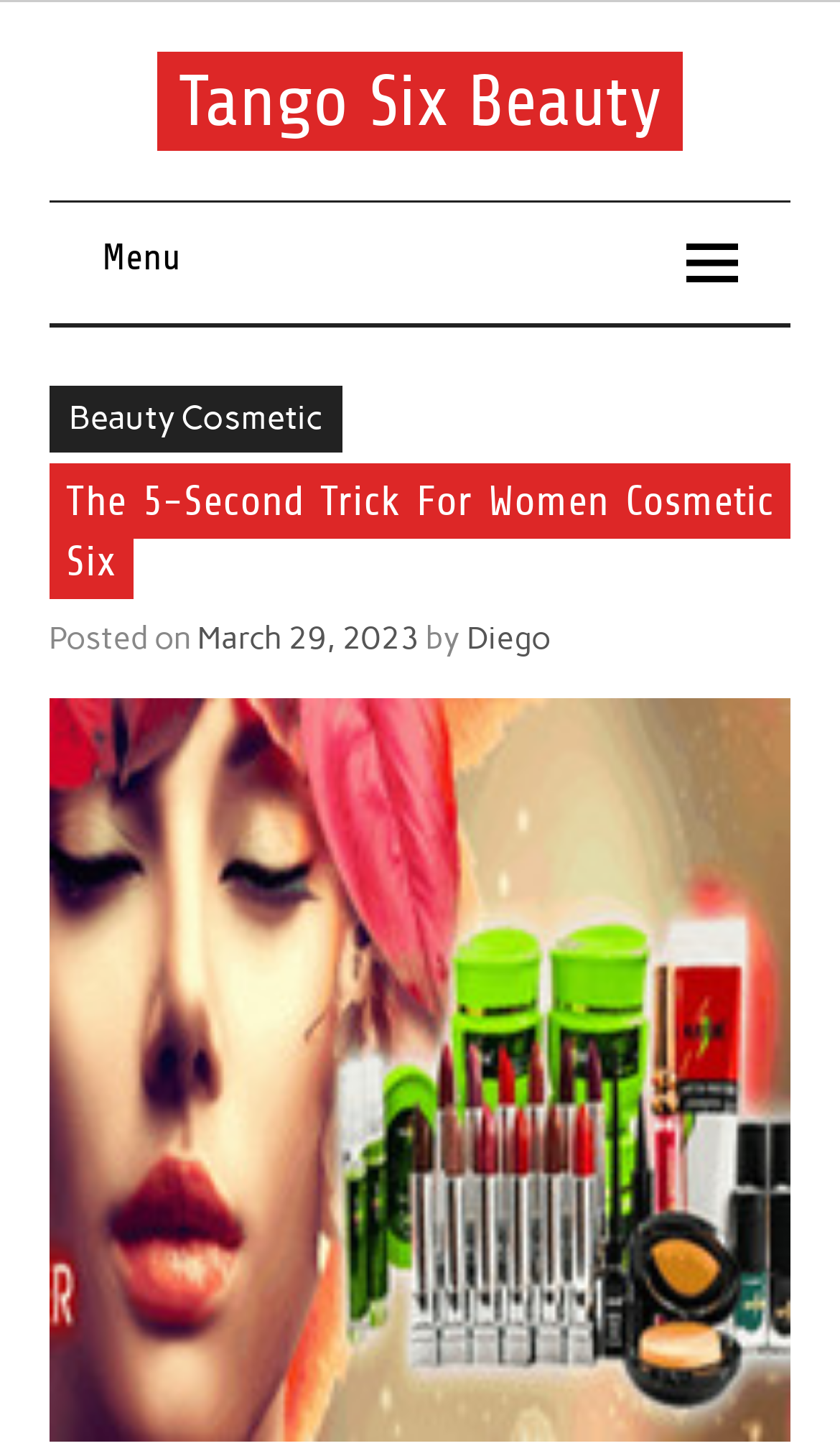Ascertain the bounding box coordinates for the UI element detailed here: "Beauty Cosmetic". The coordinates should be provided as [left, top, right, bottom] with each value being a float between 0 and 1.

[0.058, 0.266, 0.408, 0.311]